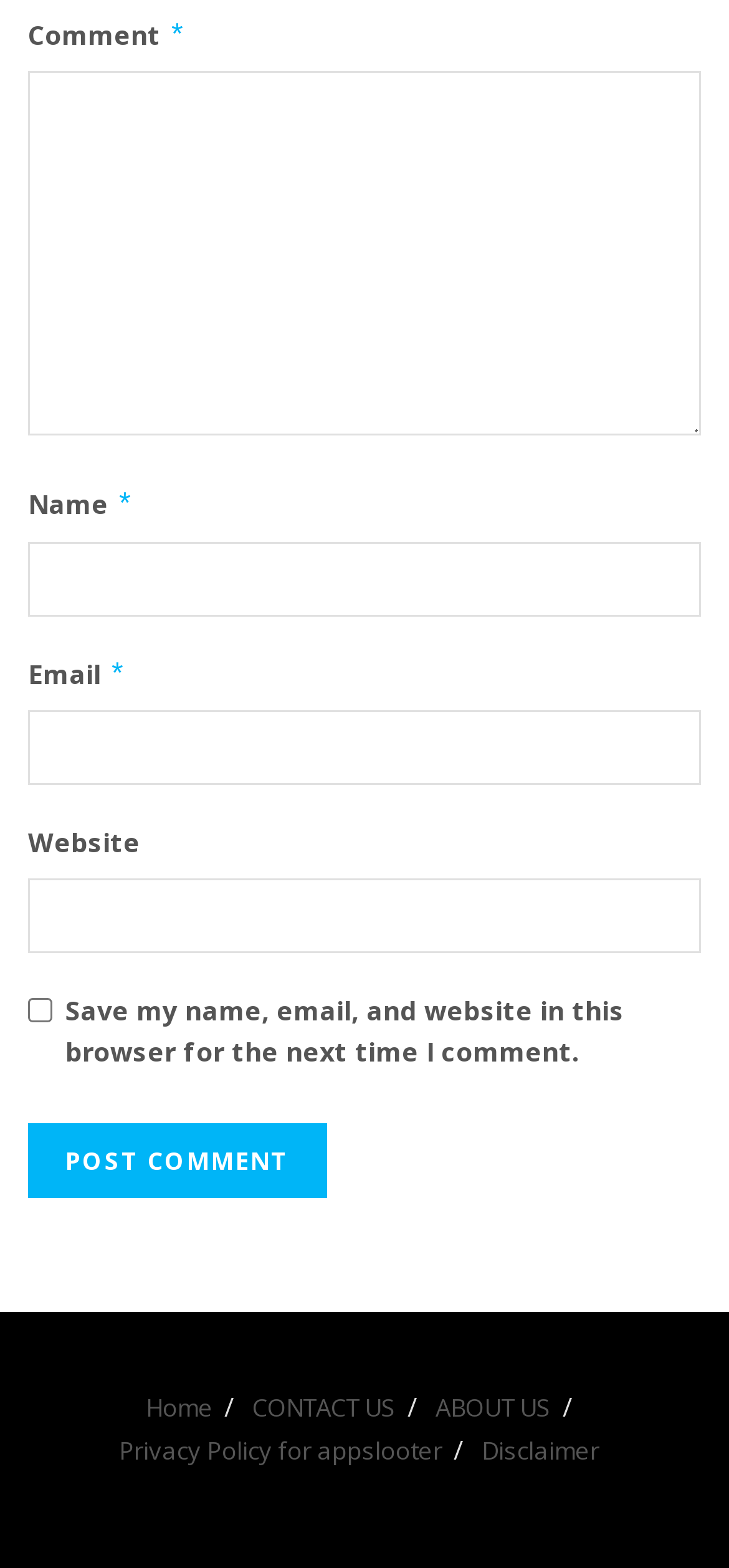What is the label of the first textbox?
Please use the image to provide a one-word or short phrase answer.

Comment